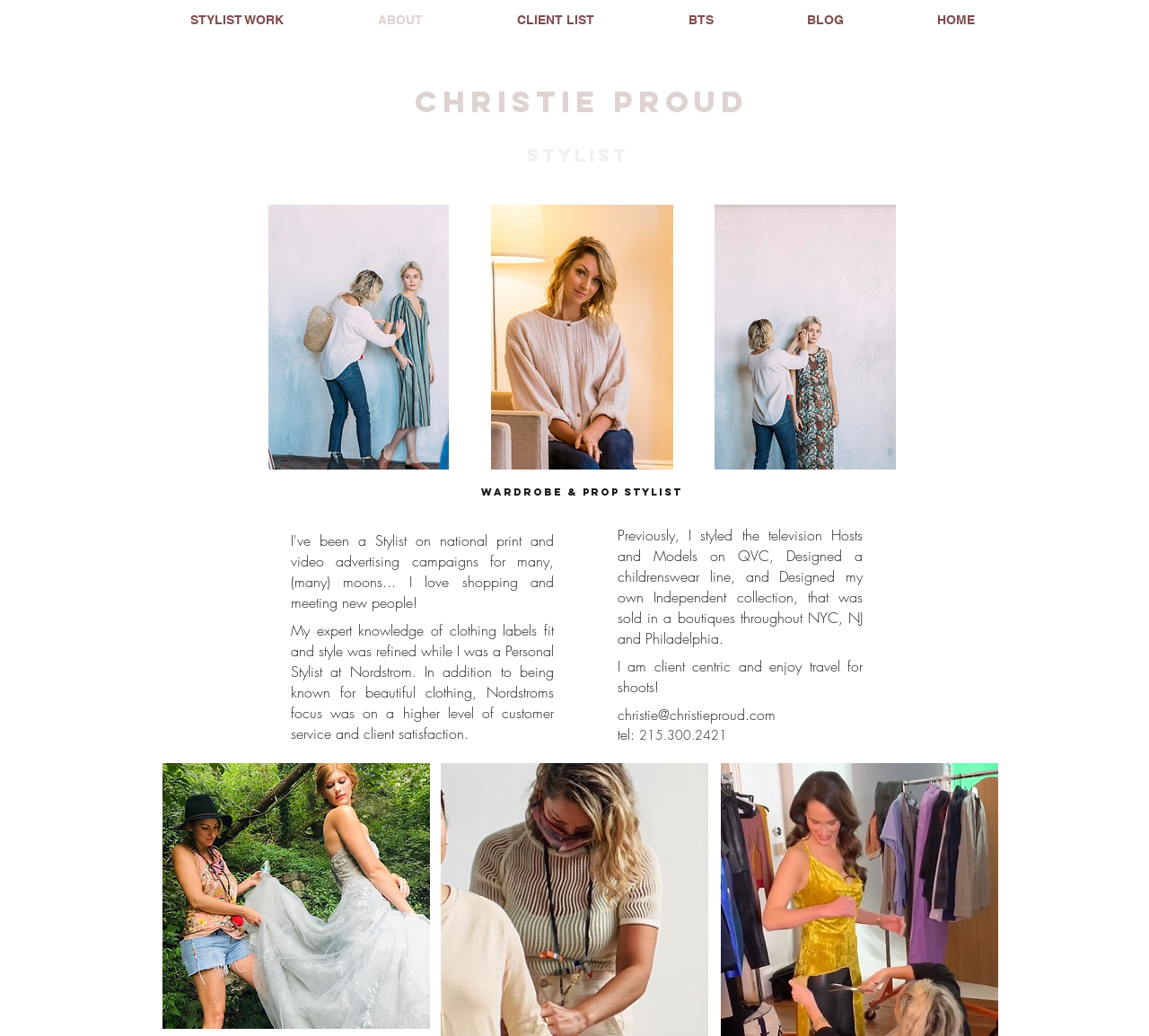What is Christie Proud's profession?
Using the image, provide a detailed and thorough answer to the question.

Based on the webpage, Christie Proud's profession is Wardrobe and Prop Stylist, which is mentioned in the heading 'christie proud' and the static text 'WARDROBE & PROP STYLIST'.